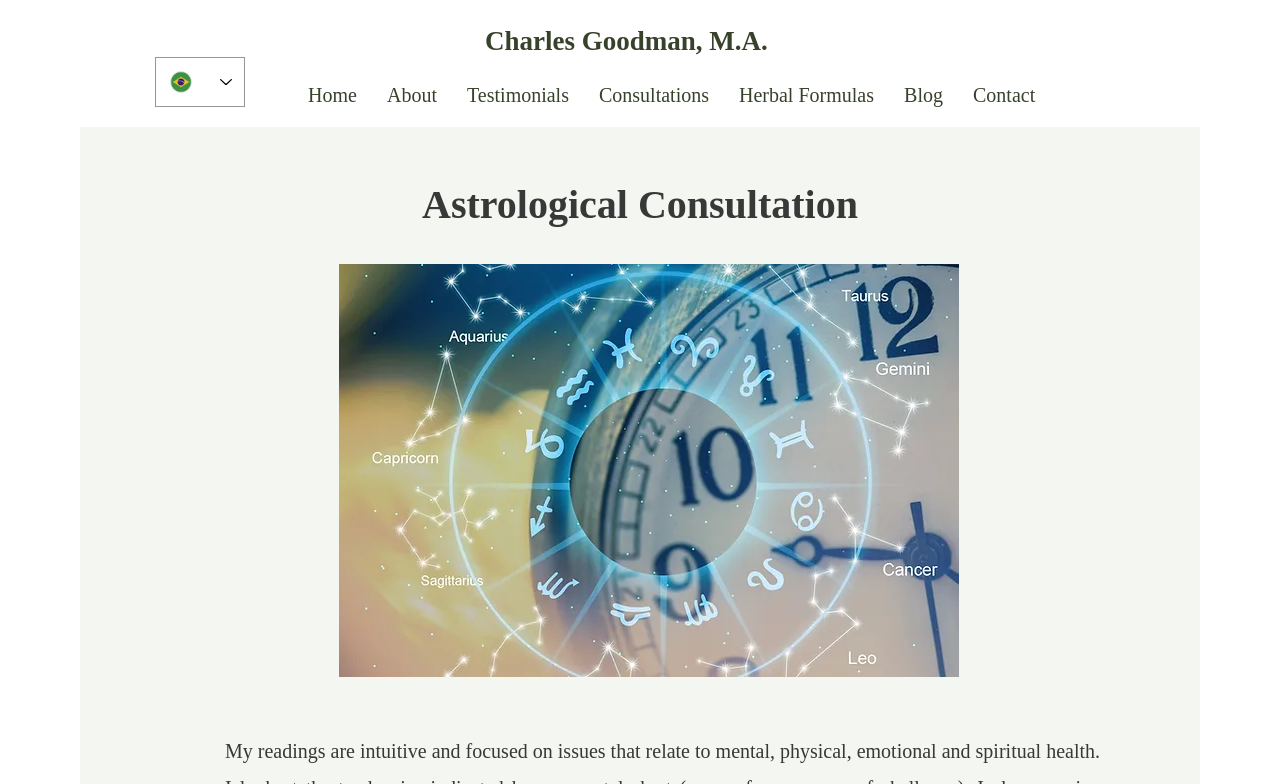What is the topic of the image on this webpage?
Give a detailed and exhaustive answer to the question.

I inferred the topic of the image by looking at the heading element 'Astrological Consultation' and the image element 'dreamstime_xxl_116877735.jpg', which suggests that the image is related to astrological consultation.